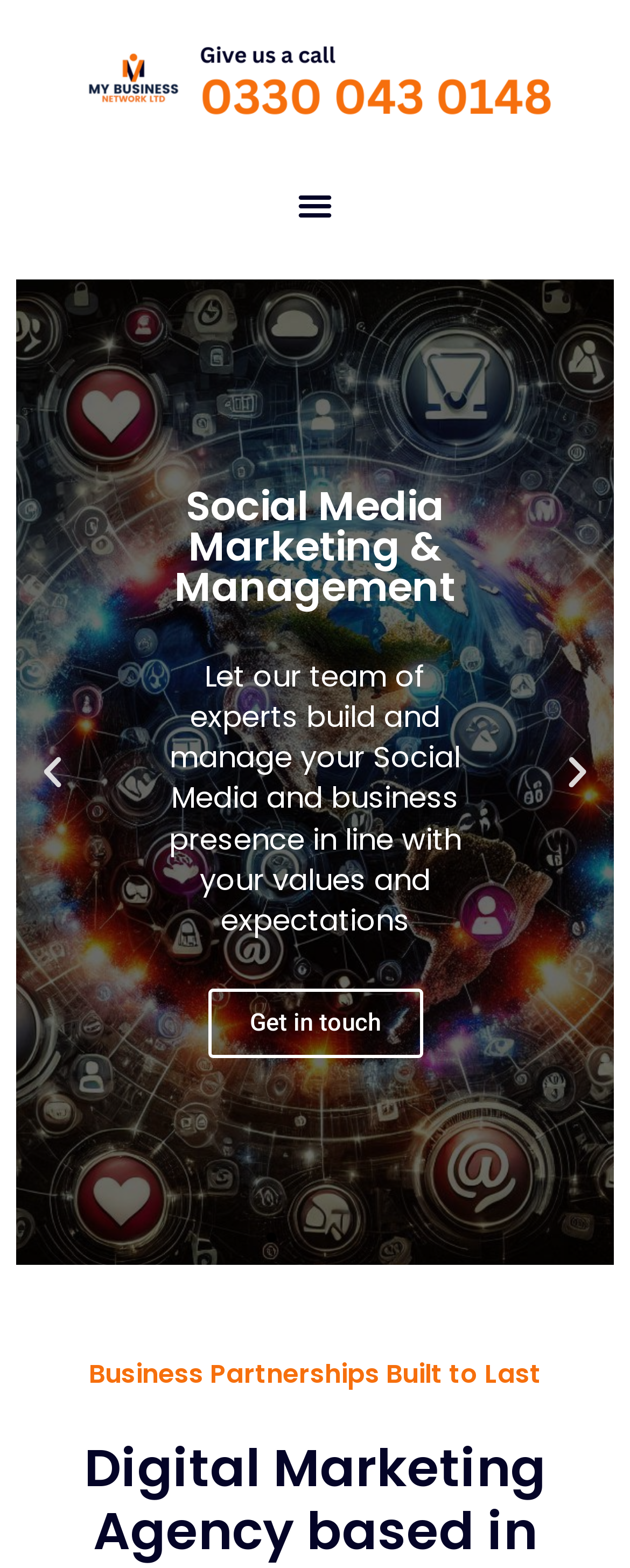Please specify the coordinates of the bounding box for the element that should be clicked to carry out this instruction: "Go to the next slide". The coordinates must be four float numbers between 0 and 1, formatted as [left, top, right, bottom].

[0.885, 0.48, 0.949, 0.505]